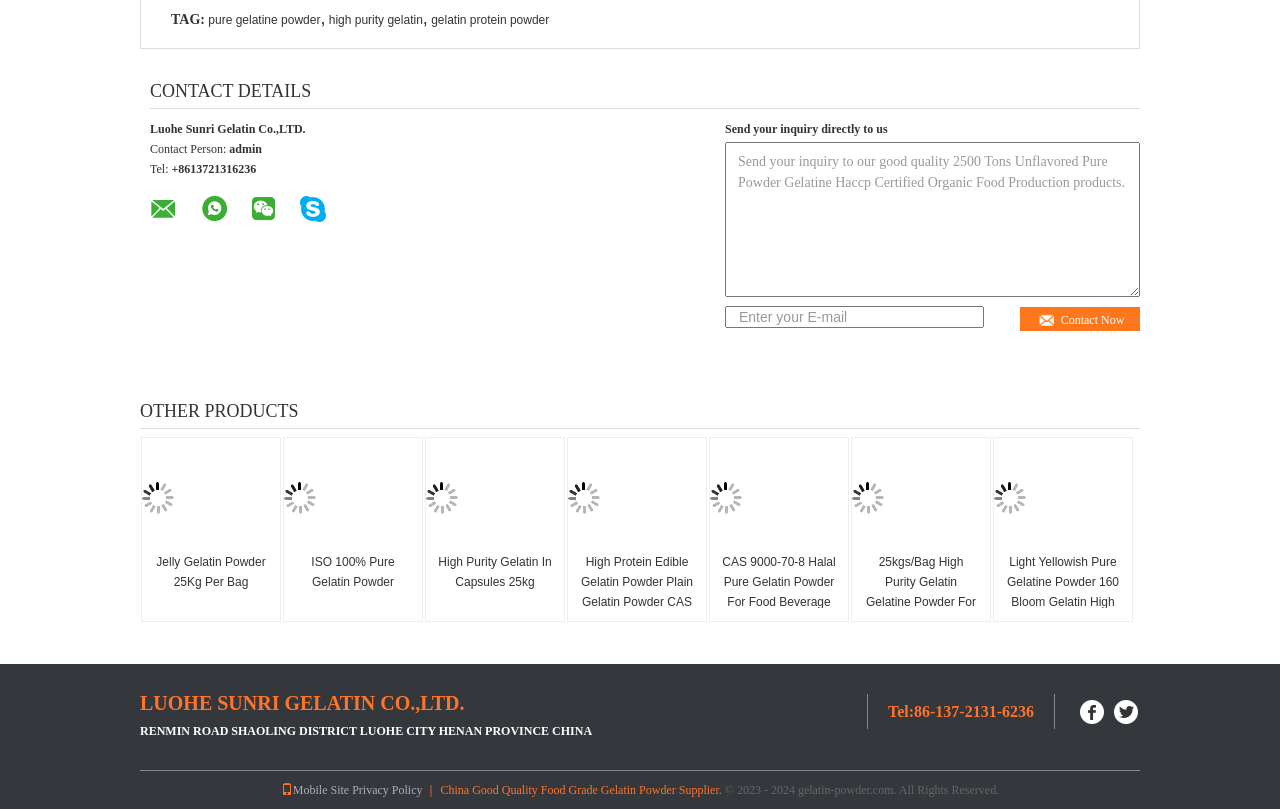Please identify the bounding box coordinates of the region to click in order to complete the given instruction: "Visit Luohe Sunri Gelatin Co.,LTD. Facebook page". The coordinates should be four float numbers between 0 and 1, i.e., [left, top, right, bottom].

[0.844, 0.858, 0.864, 0.896]